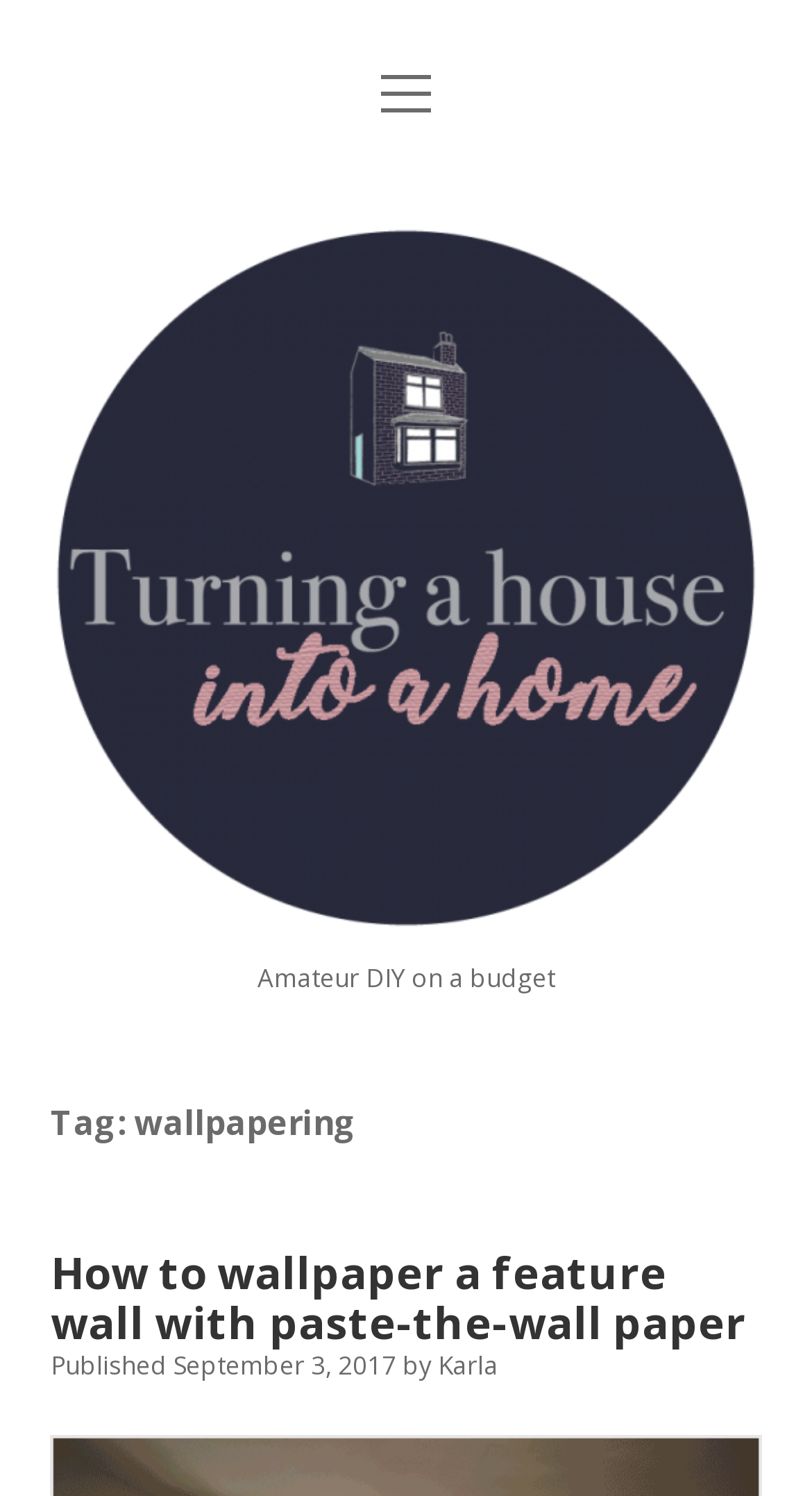Please give a short response to the question using one word or a phrase:
What is the date of the latest article?

September 3, 2017